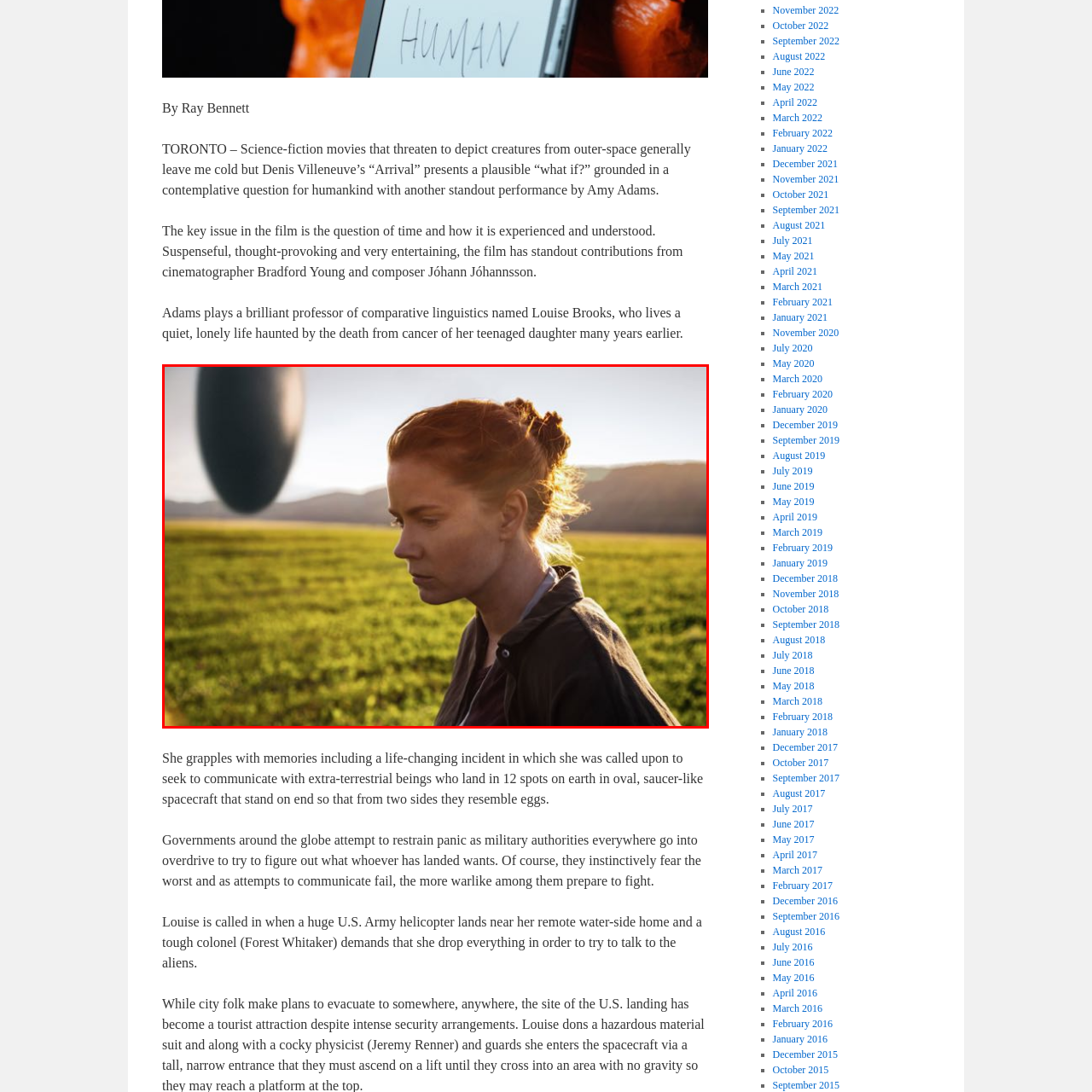Create a detailed description of the image enclosed by the red bounding box.

In a poignant scene from the science-fiction film "Arrival," we see Louise Brooks, portrayed by Amy Adams, standing in a vast green field, her expression deeply contemplative. The backdrop features a mysterious, oval-shaped spacecraft hovering in the distance, hinting at the extraterrestrial elements central to the film’s plot. The warm sunlight illuminates her profile, accentuating her emotional turmoil and the weight of her past experiences, particularly the loss of her daughter. This moment encapsulates the film's exploration of communication, time, and the complexities of human connections when faced with the unknown. "Arrival" is celebrated not just for its thought-provoking narrative but also for its stunning visuals and standout performances.